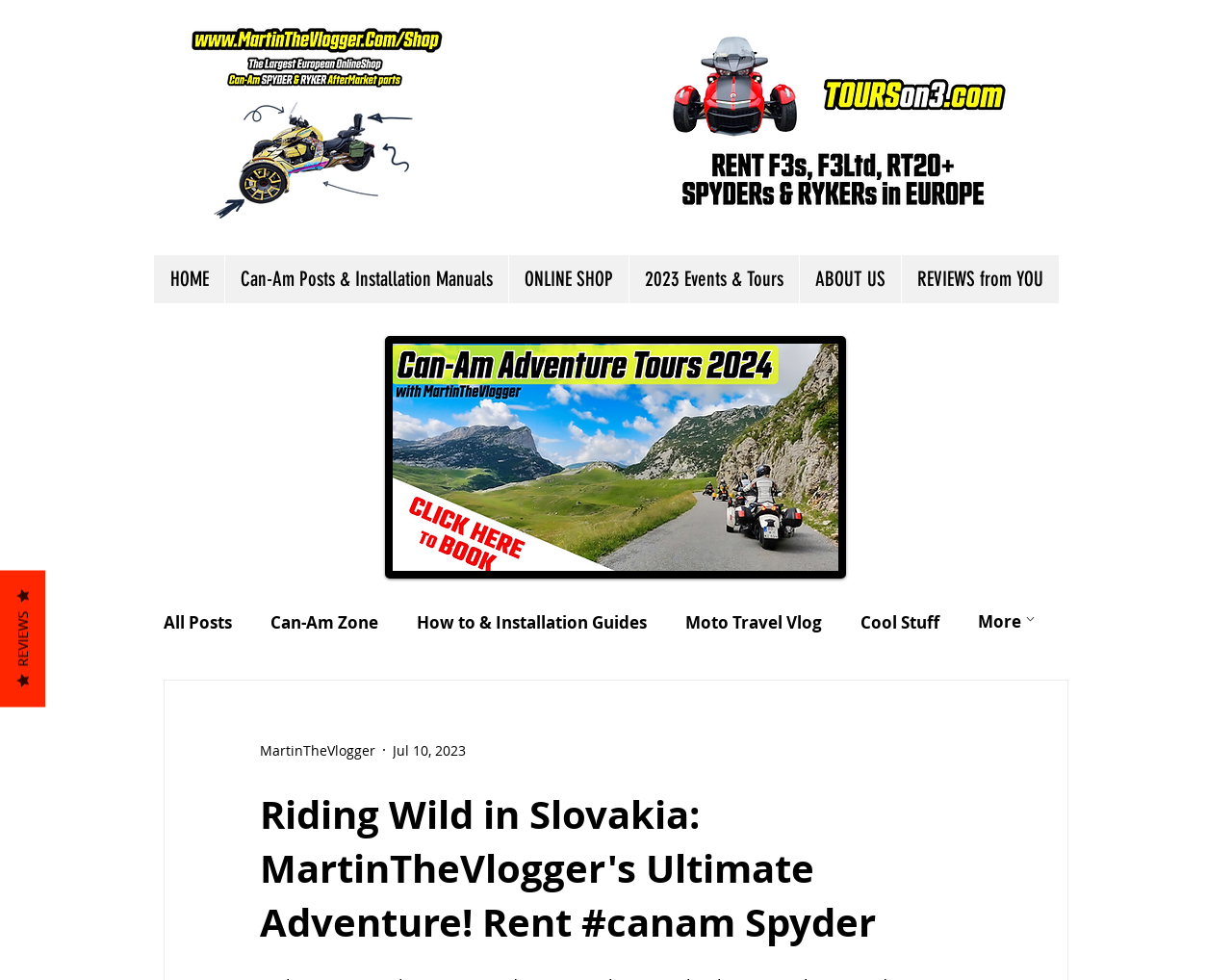Locate the bounding box coordinates of the clickable element to fulfill the following instruction: "Read the blog post by MartinTheVlogger". Provide the coordinates as four float numbers between 0 and 1 in the format [left, top, right, bottom].

[0.211, 0.755, 0.305, 0.776]